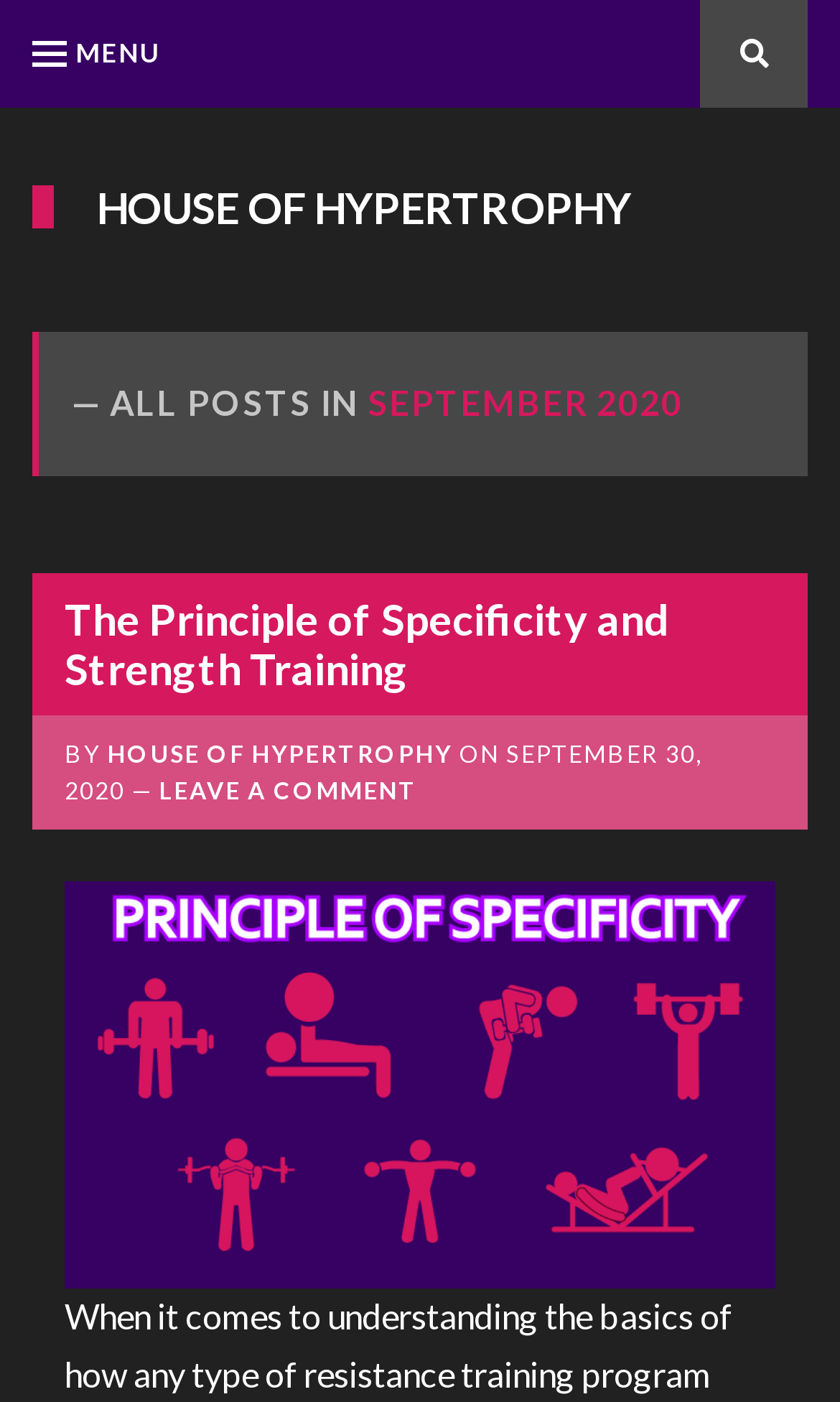Provide a brief response using a word or short phrase to this question:
When was the first article published?

SEPTEMBER 30, 2020